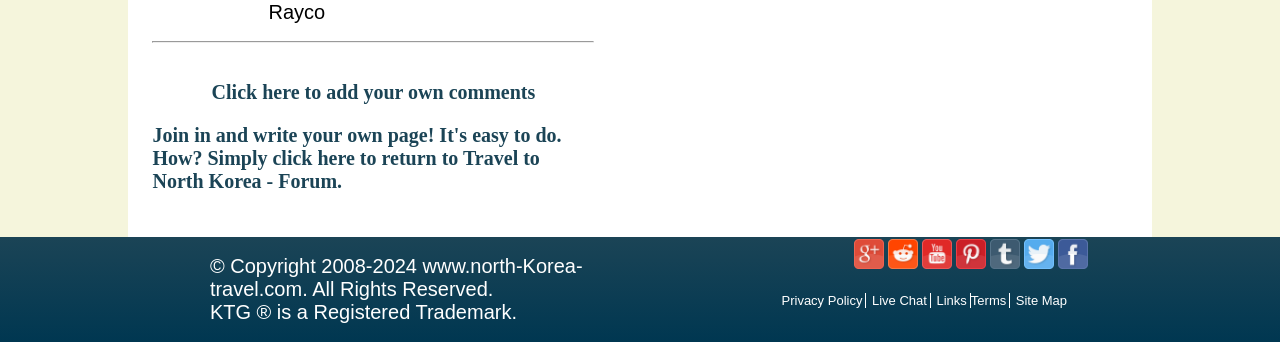What is the name of the website?
Using the image as a reference, deliver a detailed and thorough answer to the question.

The name of the website is 'Rayco' which is mentioned in the StaticText element with ID 467 at the top of the webpage.